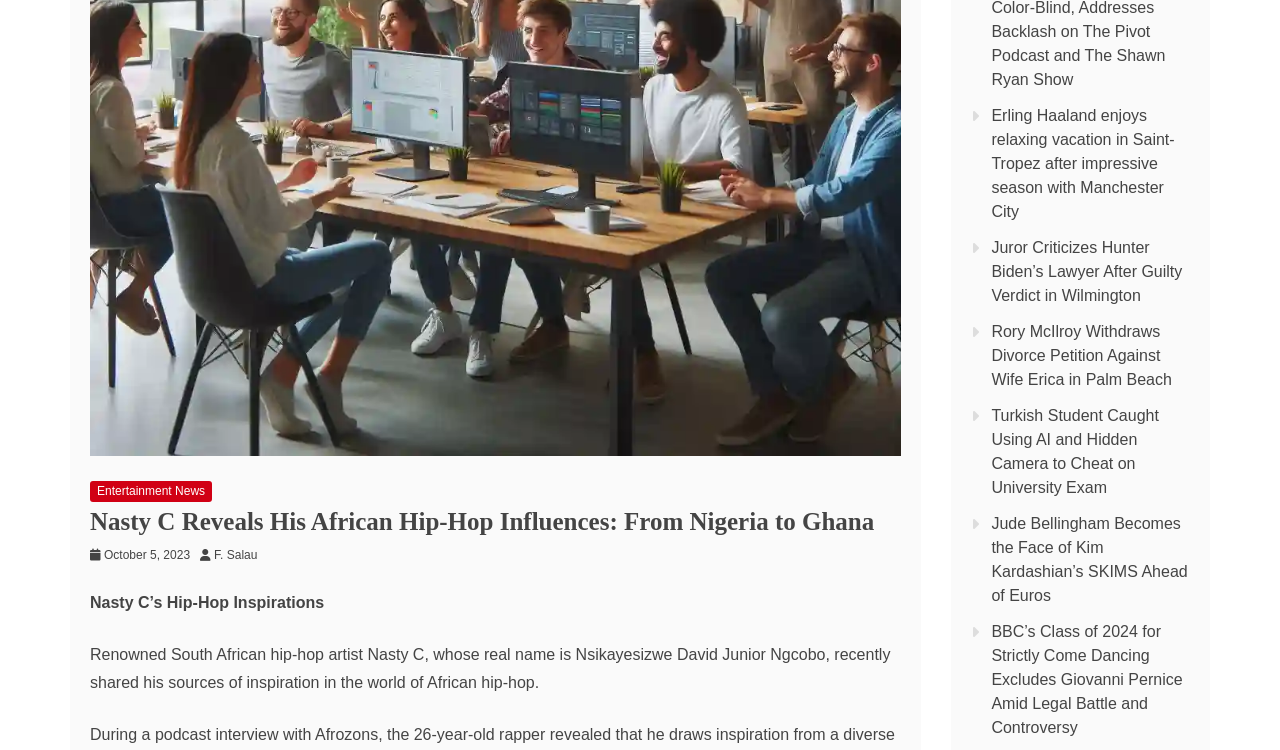Find the bounding box coordinates for the UI element whose description is: "Entertainment News". The coordinates should be four float numbers between 0 and 1, in the format [left, top, right, bottom].

[0.07, 0.642, 0.166, 0.669]